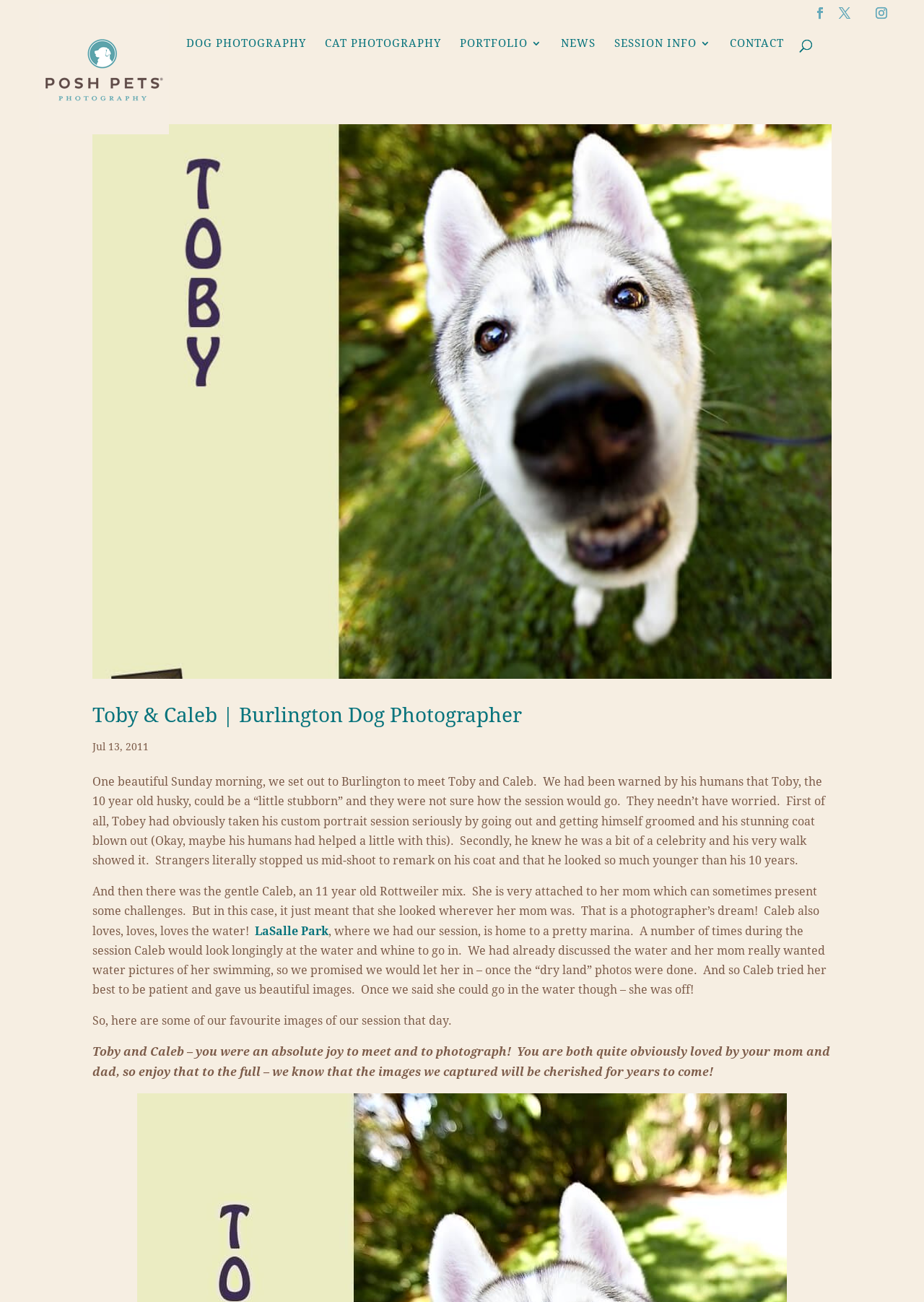Please identify the bounding box coordinates of the element that needs to be clicked to perform the following instruction: "Contact Posh Pets Photography".

[0.79, 0.029, 0.848, 0.045]